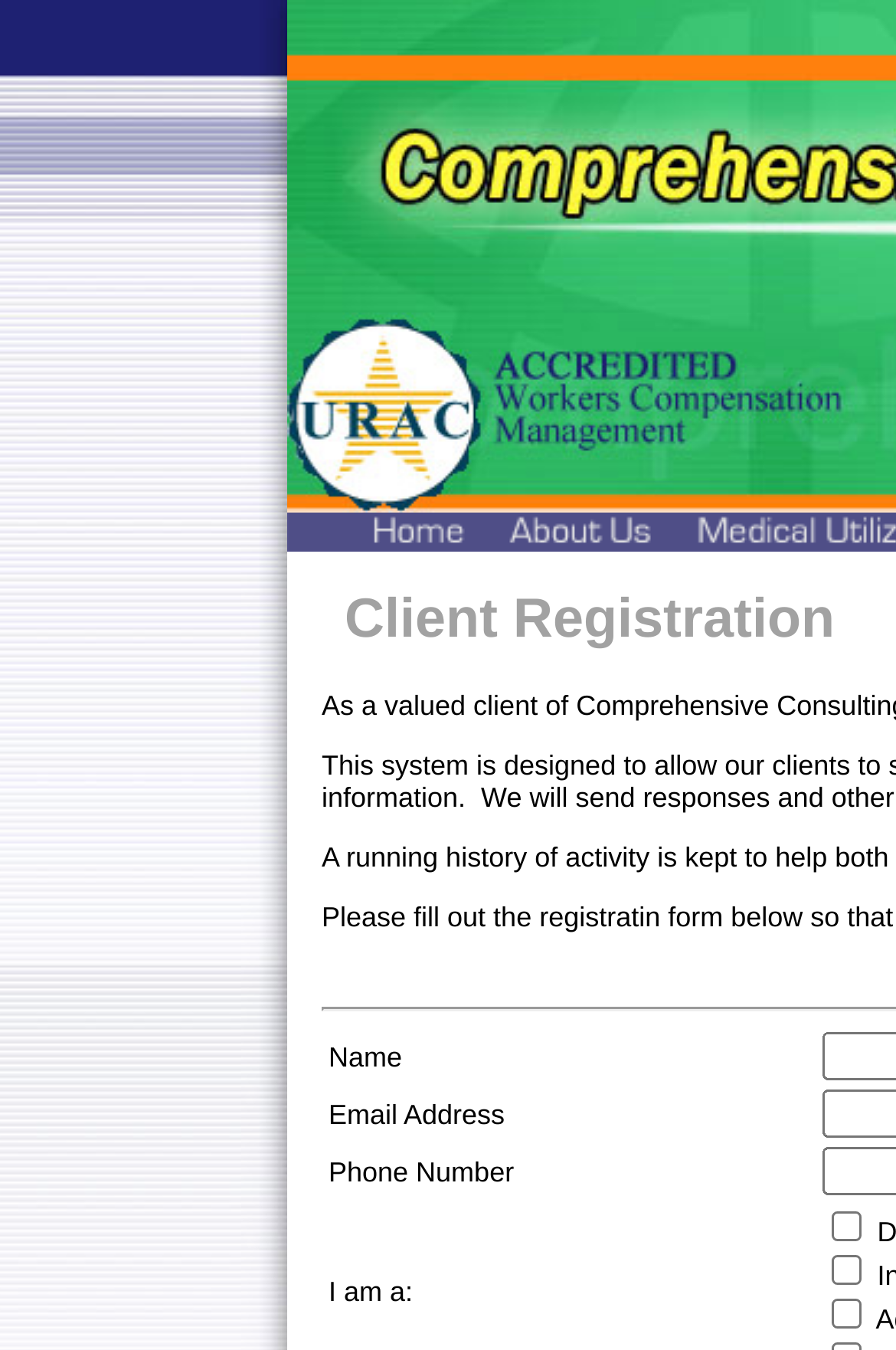Respond to the question below with a single word or phrase:
How many columns are in the table?

3